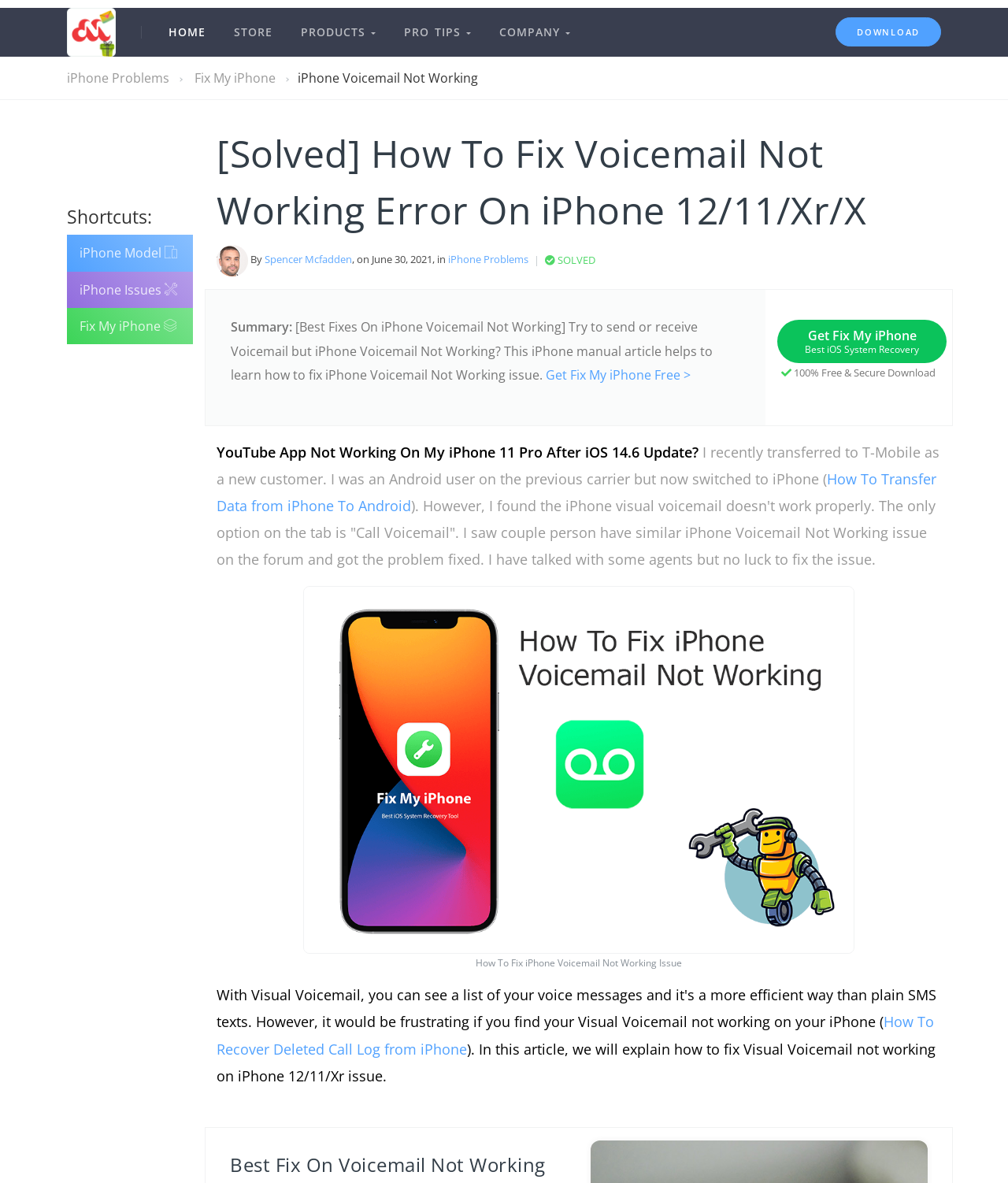Give the bounding box coordinates for the element described by: "parent_node: HOME".

[0.933, 0.795, 0.977, 0.832]